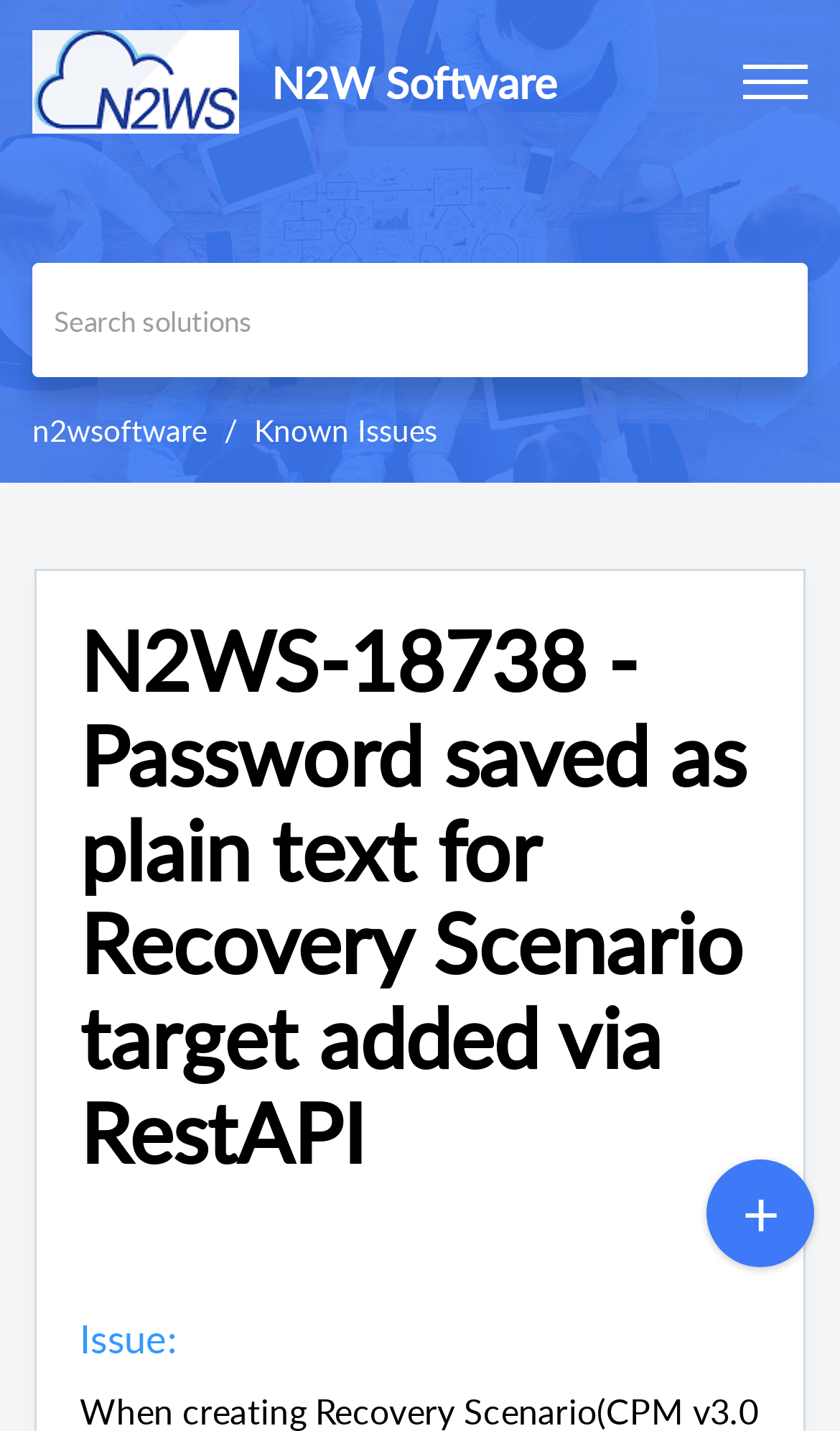Respond to the question below with a concise word or phrase:
What is the type of the 'Menu' element?

Button